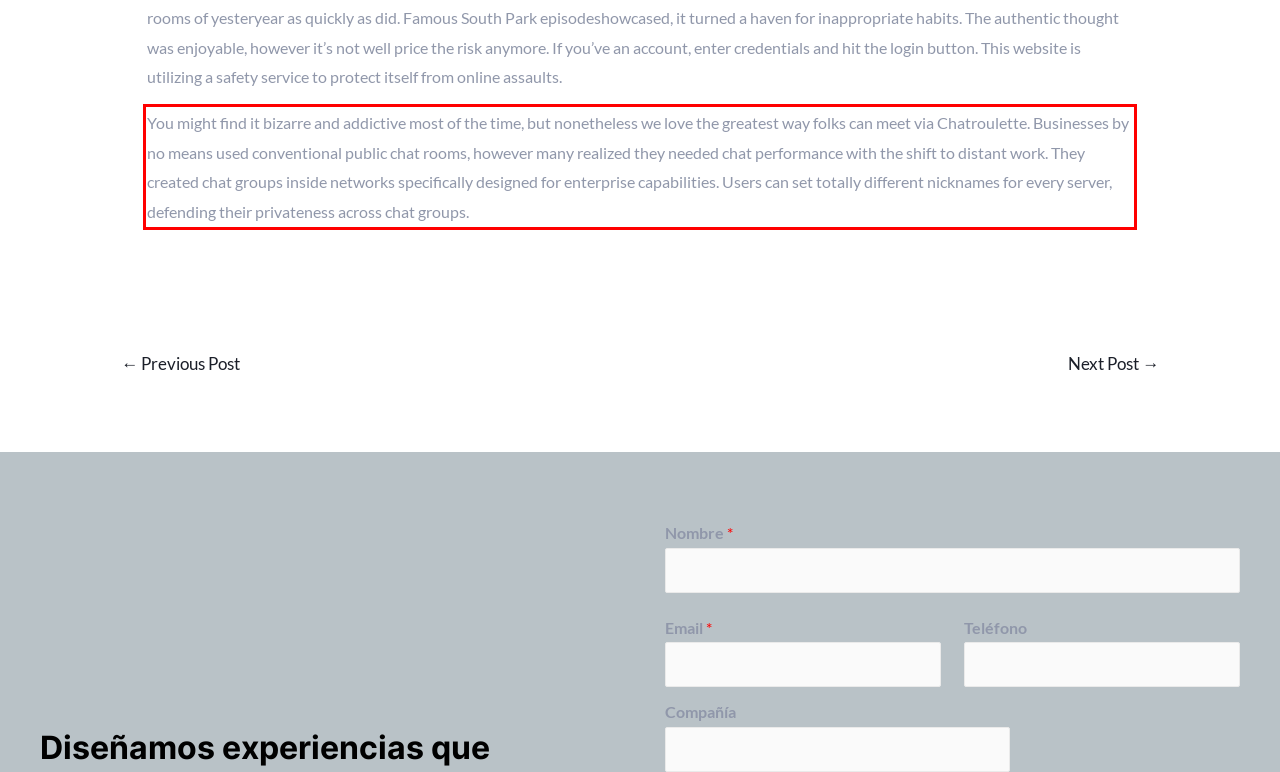You have a screenshot of a webpage where a UI element is enclosed in a red rectangle. Perform OCR to capture the text inside this red rectangle.

You might find it bizarre and addictive most of the time, but nonetheless we love the greatest way folks can meet via Chatroulette. Businesses by no means used conventional public chat rooms, however many realized they needed chat performance with the shift to distant work. They created chat groups inside networks specifically designed for enterprise capabilities. Users can set totally different nicknames for every server, defending their privateness across chat groups.